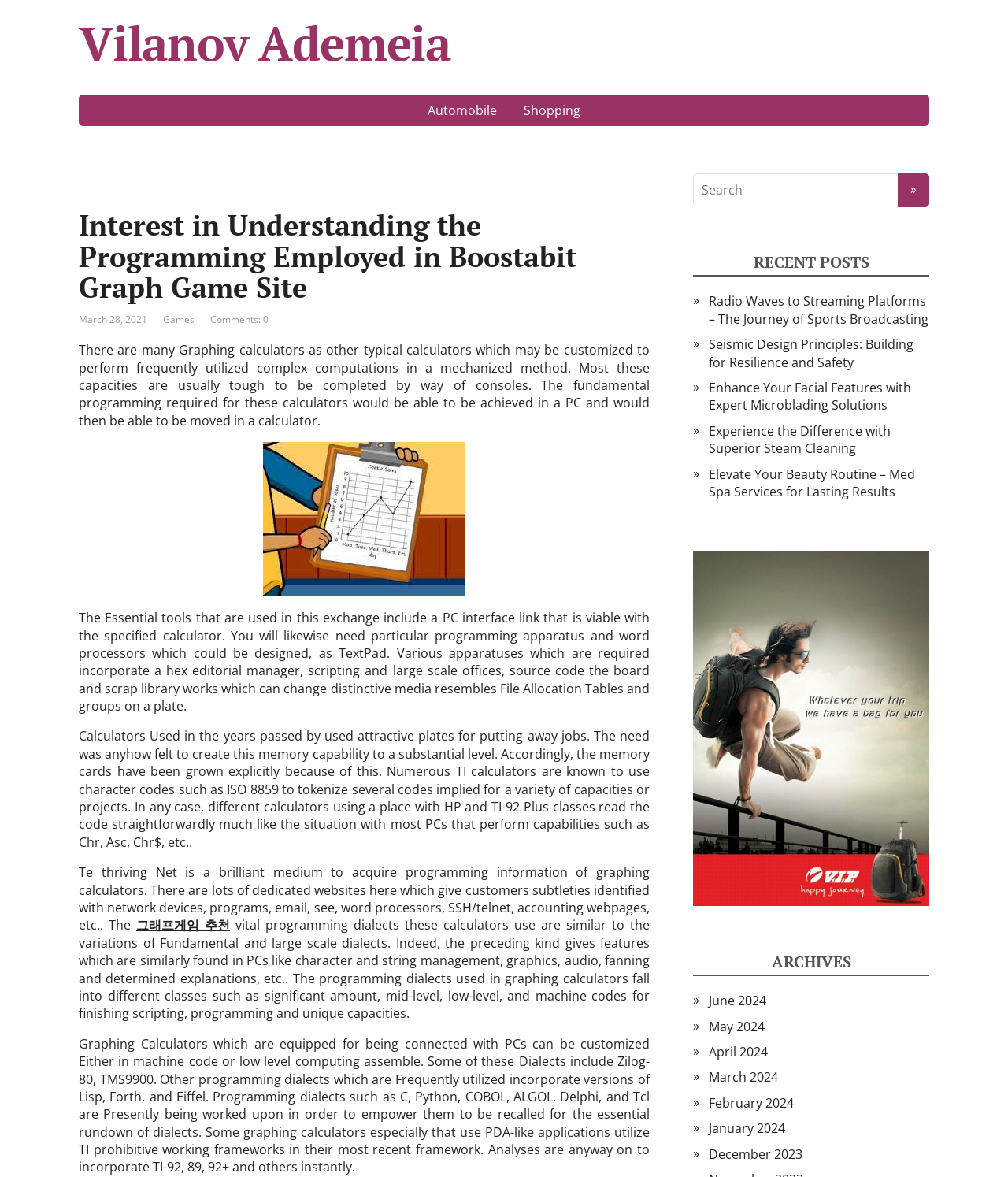What is the date of the post?
Can you give a detailed and elaborate answer to the question?

I found the date of the post by looking at the StaticText element with the content 'March 28, 2021' which is located below the heading 'Interest in Understanding the Programming Employed in Boostabit Graph Game Site'.